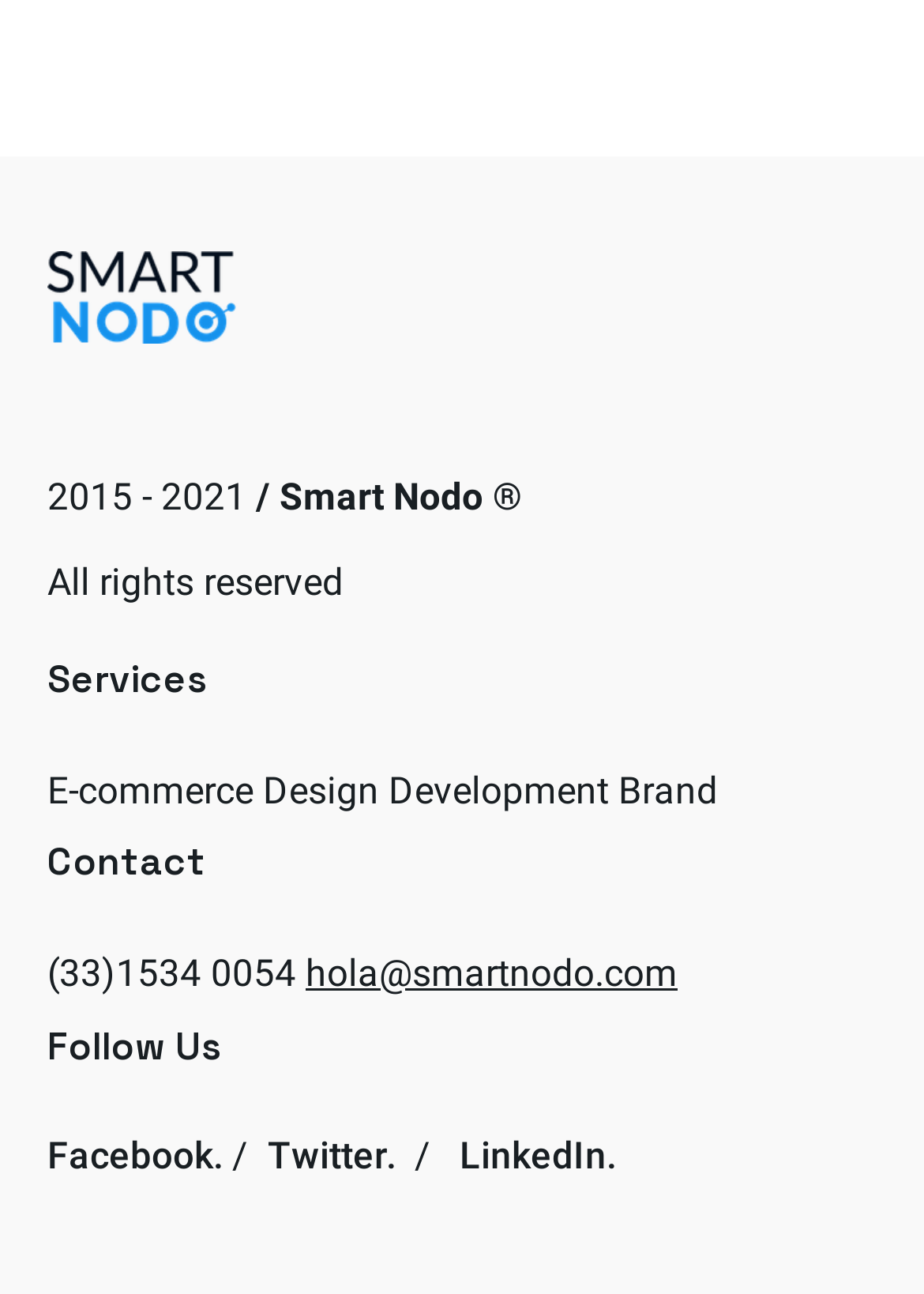Please locate the bounding box coordinates of the element's region that needs to be clicked to follow the instruction: "Follow us on Facebook". The bounding box coordinates should be provided as four float numbers between 0 and 1, i.e., [left, top, right, bottom].

[0.051, 0.876, 0.241, 0.911]